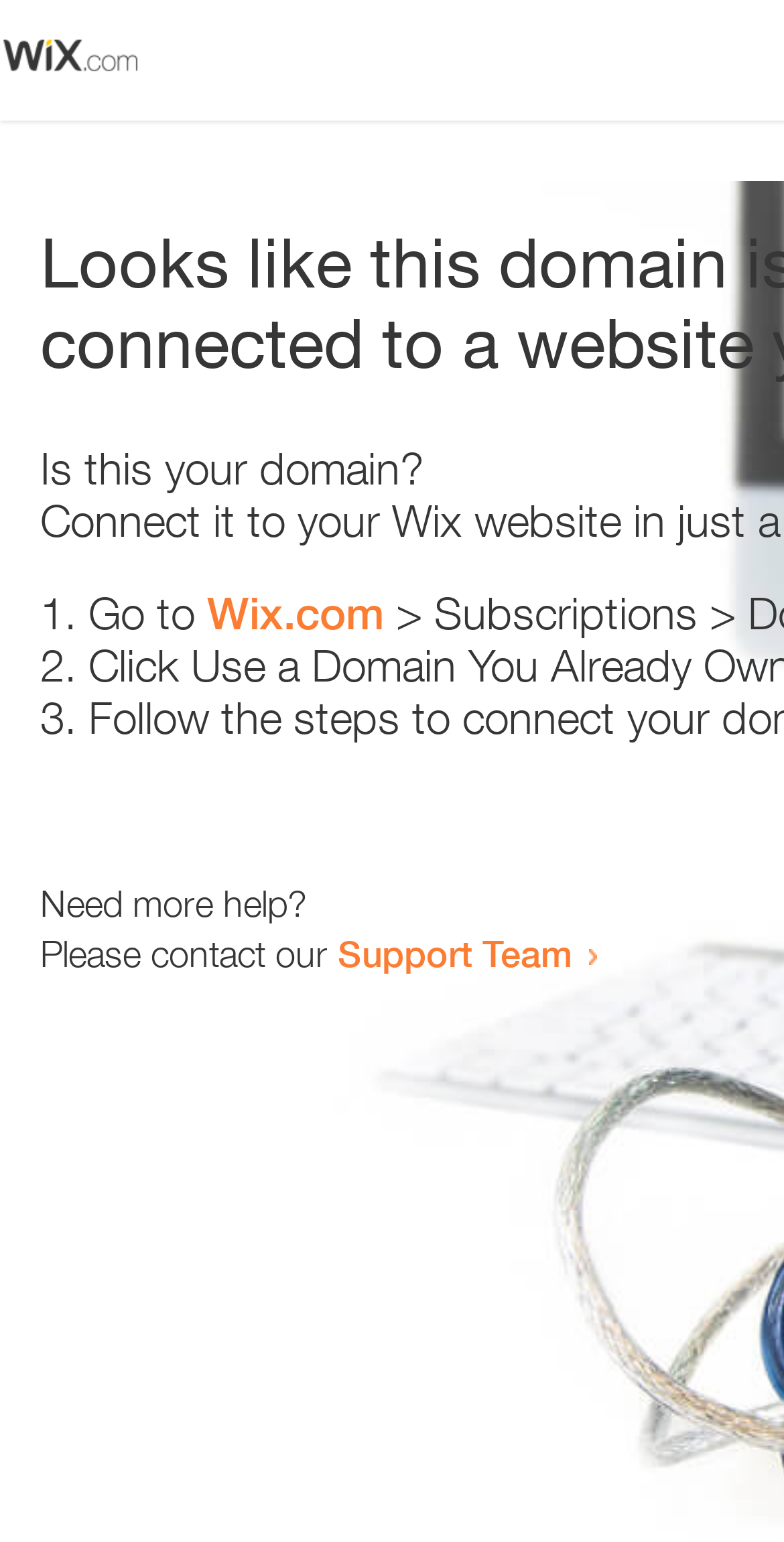Using the format (top-left x, top-left y, bottom-right x, bottom-right y), and given the element description, identify the bounding box coordinates within the screenshot: Wix.com

[0.264, 0.381, 0.49, 0.415]